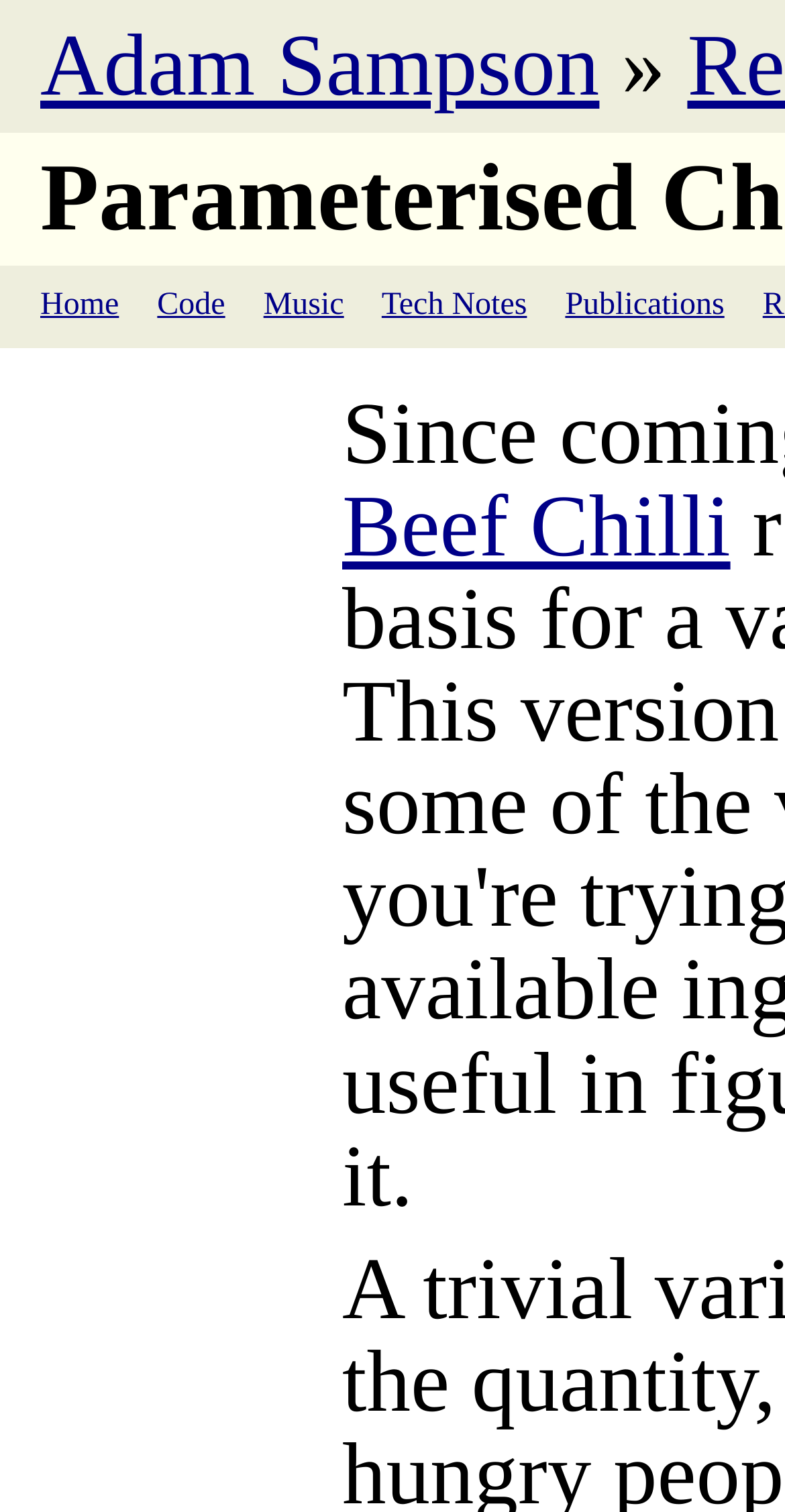Provide a short, one-word or phrase answer to the question below:
What is the last navigation link?

Publications